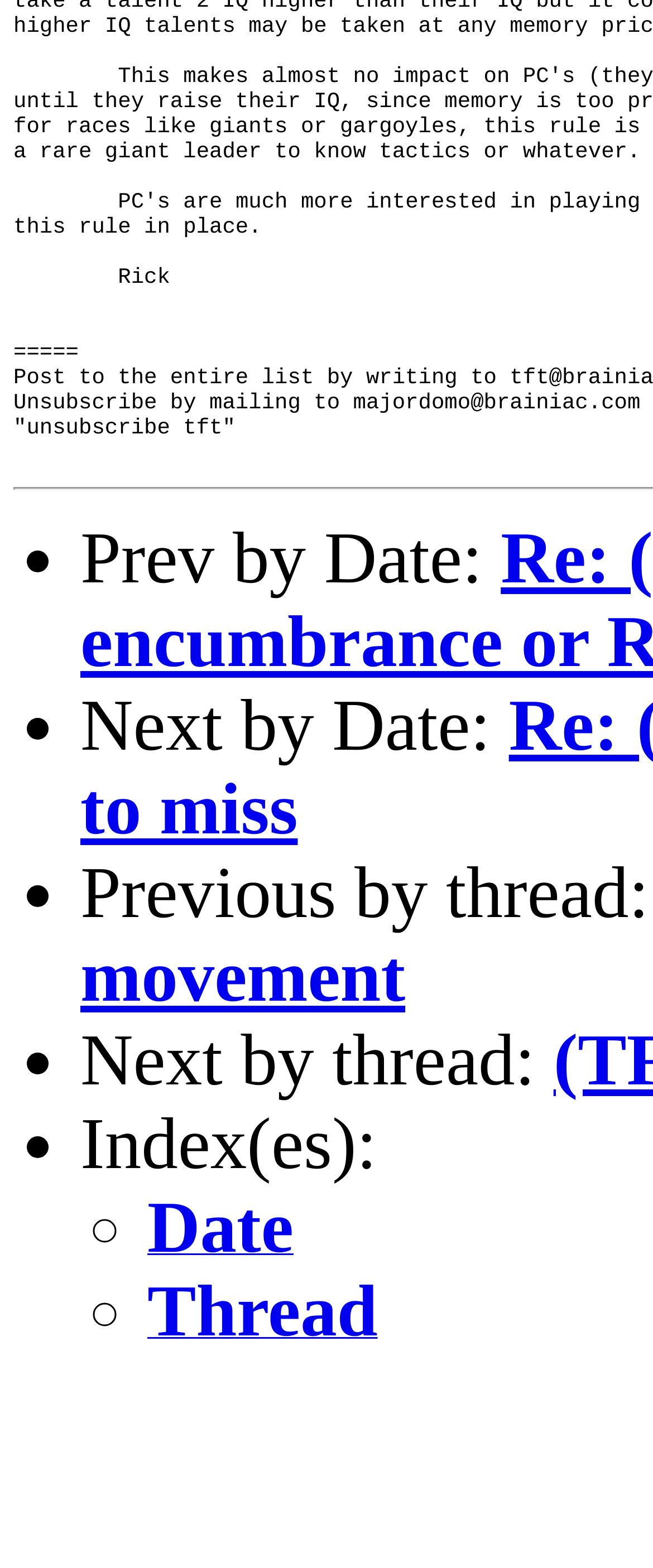What is the purpose of the list markers?
Can you offer a detailed and complete answer to this question?

The list markers, such as '•' and '◦', are used to indicate the navigation options on the webpage, making it clear that they are separate choices for the user to navigate through.